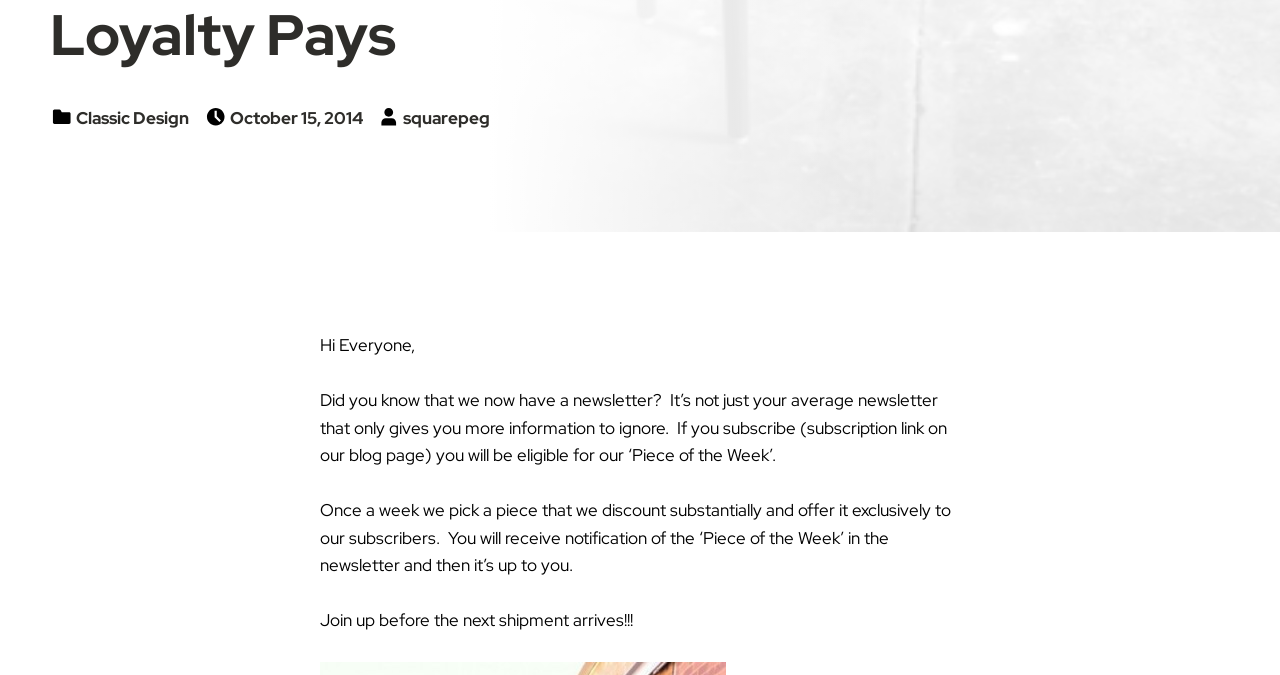Using the description "Classic Design", locate and provide the bounding box of the UI element.

[0.06, 0.158, 0.148, 0.191]